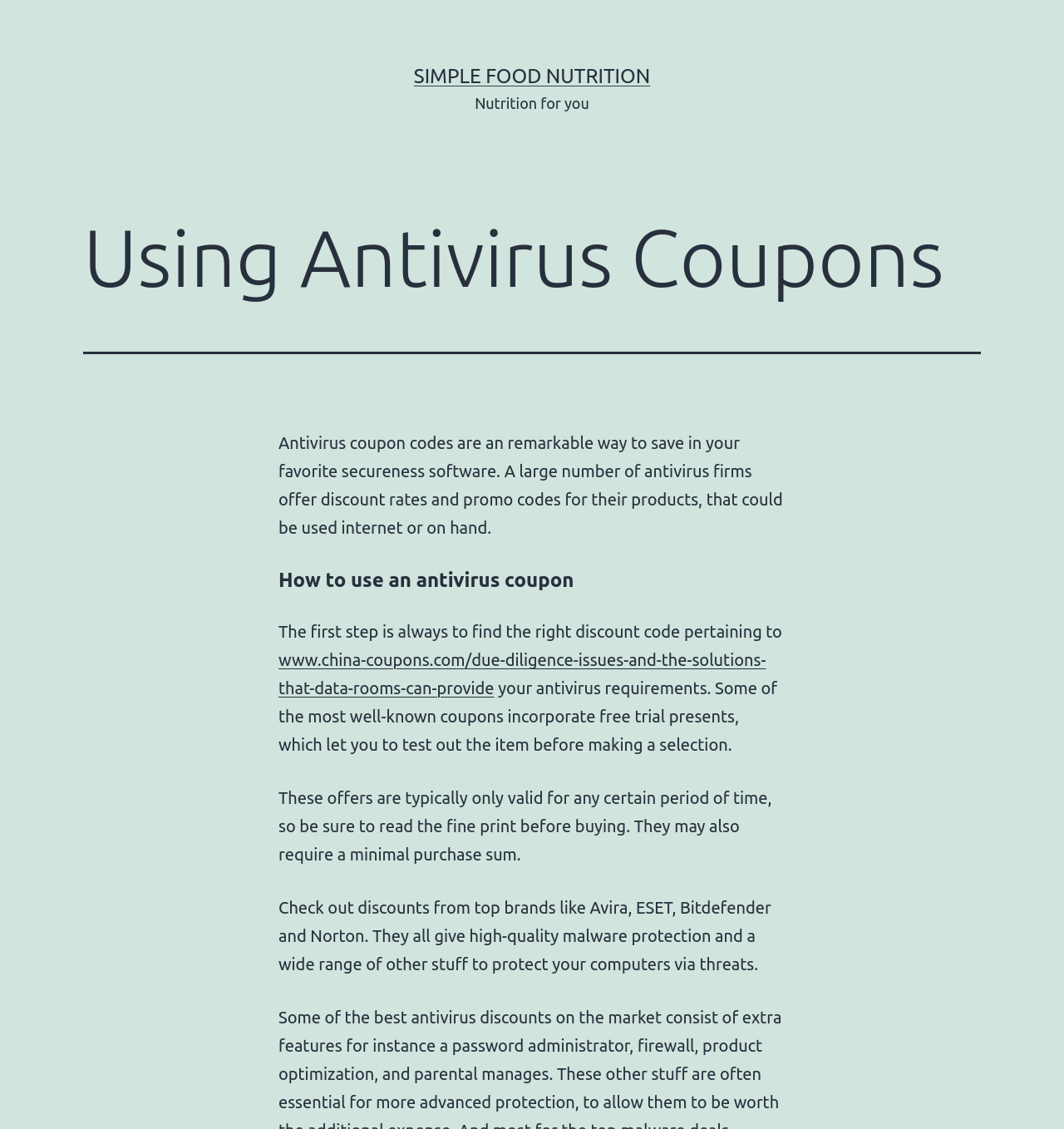Which antivirus brands are mentioned on the webpage?
Utilize the image to construct a detailed and well-explained answer.

The webpage mentions that 'Check out discounts from top brands like Avira, ESET, Bitdefender and Norton.' This implies that these four brands are mentioned on the webpage as providers of high-quality malware protection.